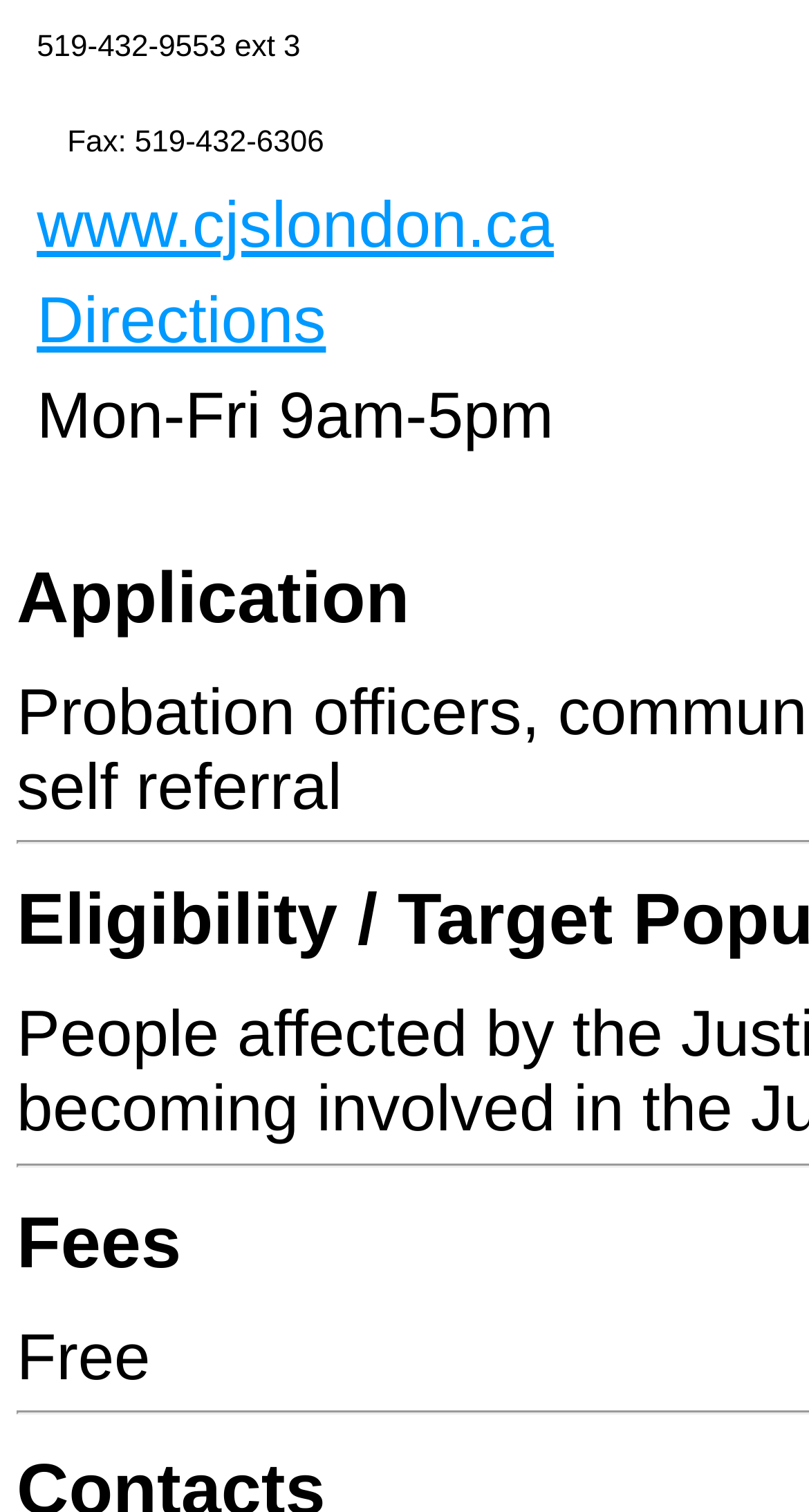Give the bounding box coordinates for the element described as: "www.cjslondon.ca".

[0.045, 0.124, 0.685, 0.172]